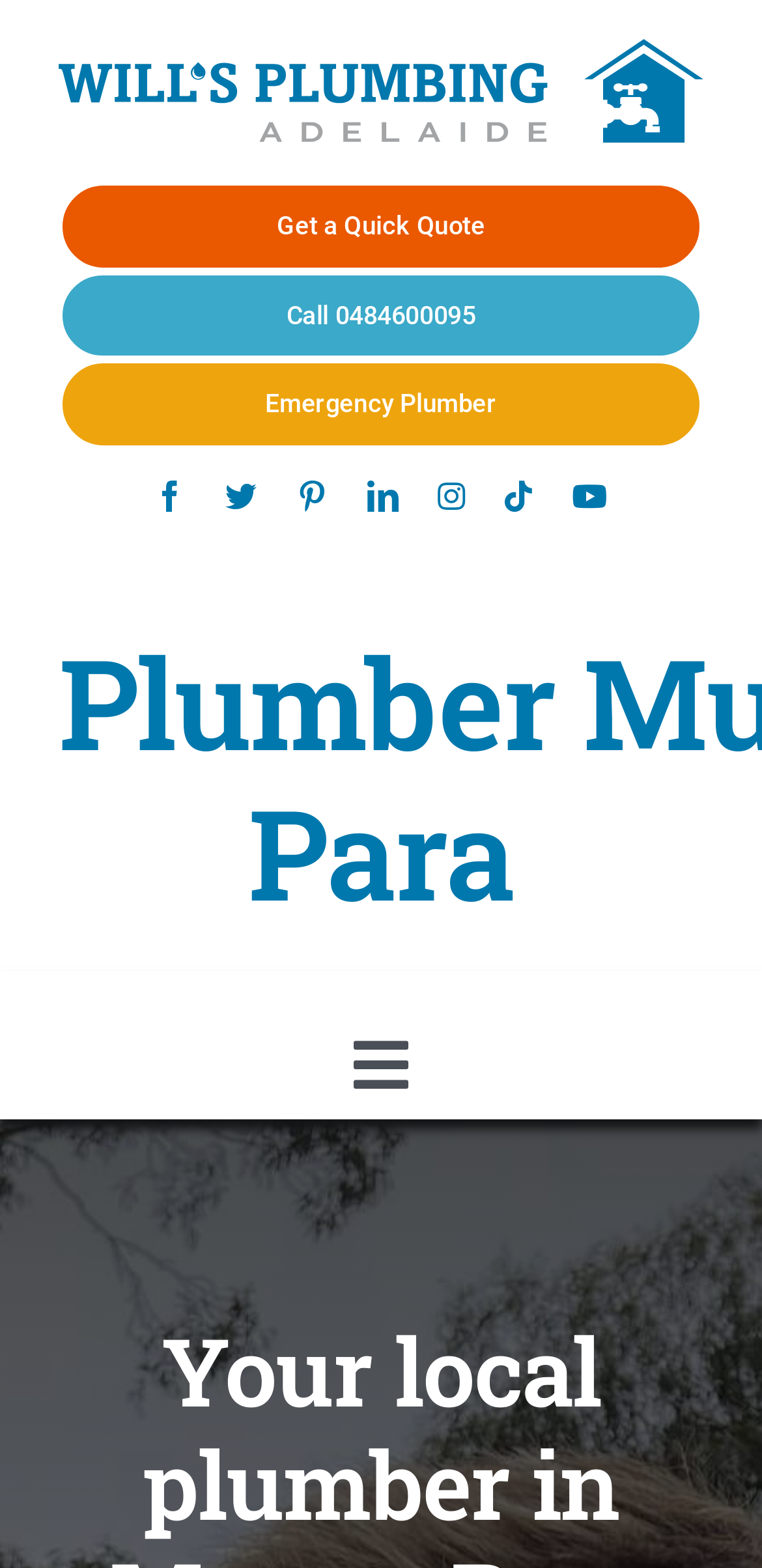Kindly determine the bounding box coordinates of the area that needs to be clicked to fulfill this instruction: "Call the emergency plumber".

[0.077, 0.173, 0.923, 0.23]